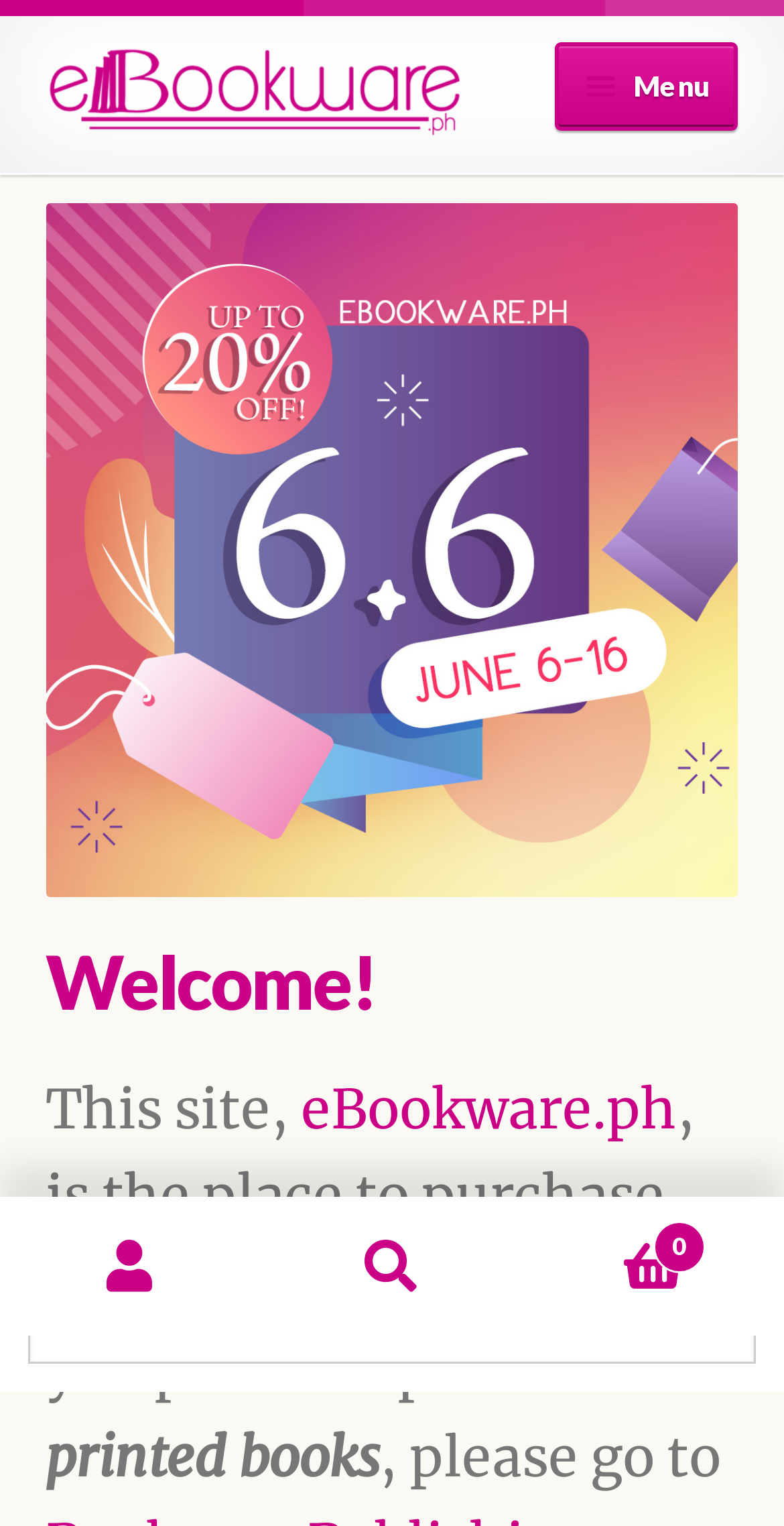Can you show the bounding box coordinates of the region to click on to complete the task described in the instruction: "Click on the 'Home' link"?

[0.058, 0.093, 0.942, 0.164]